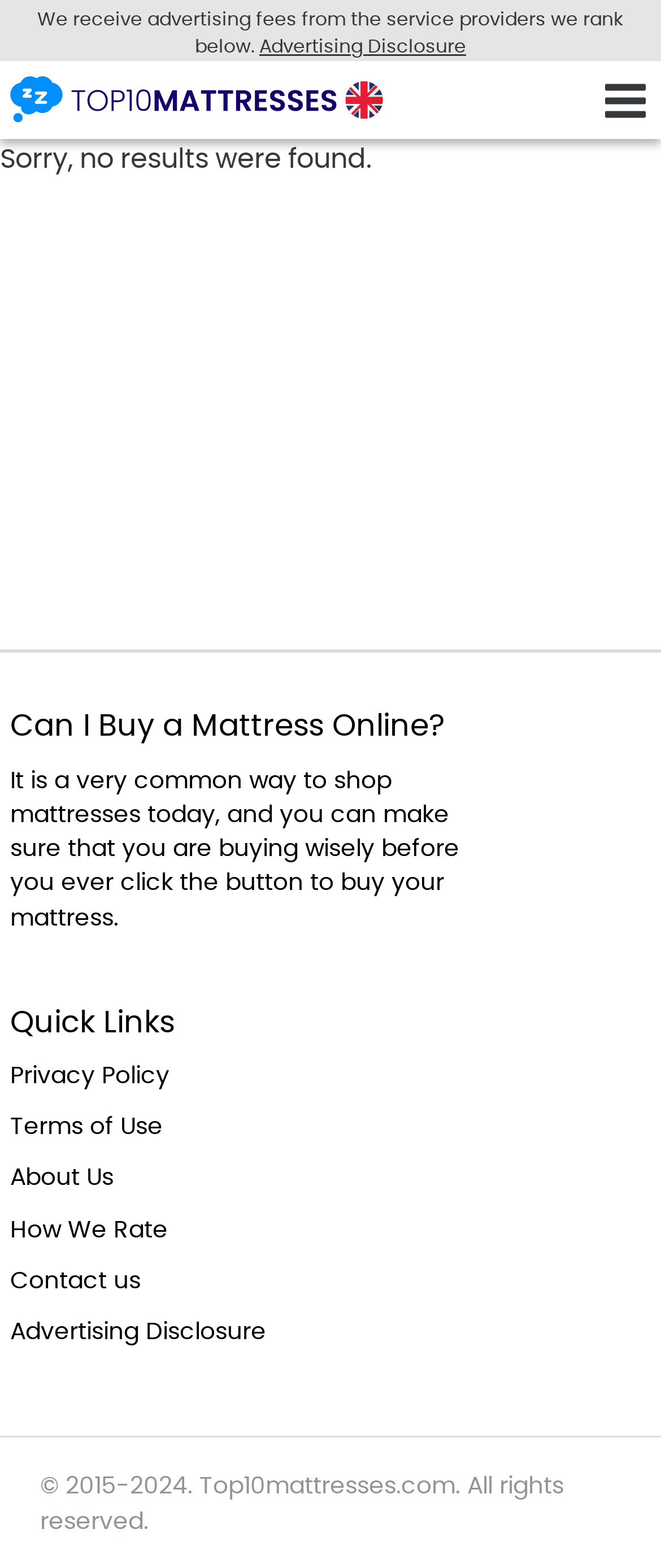Please give a short response to the question using one word or a phrase:
What is the ranking method used on this site?

Based on compensation